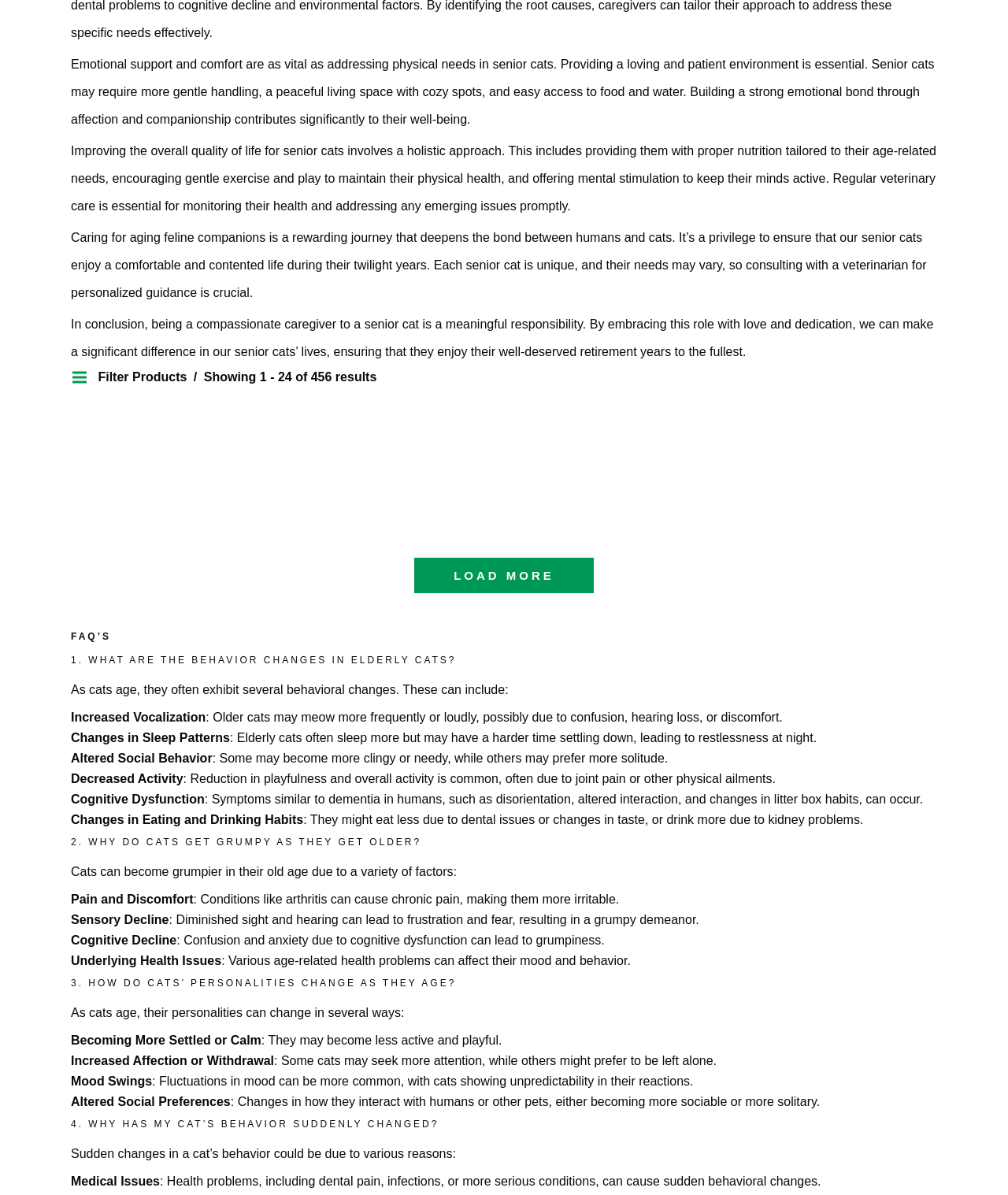Answer the following query with a single word or phrase:
What is the rating of the Maine Coon Lounger De Luxe?

4.94 out of 5